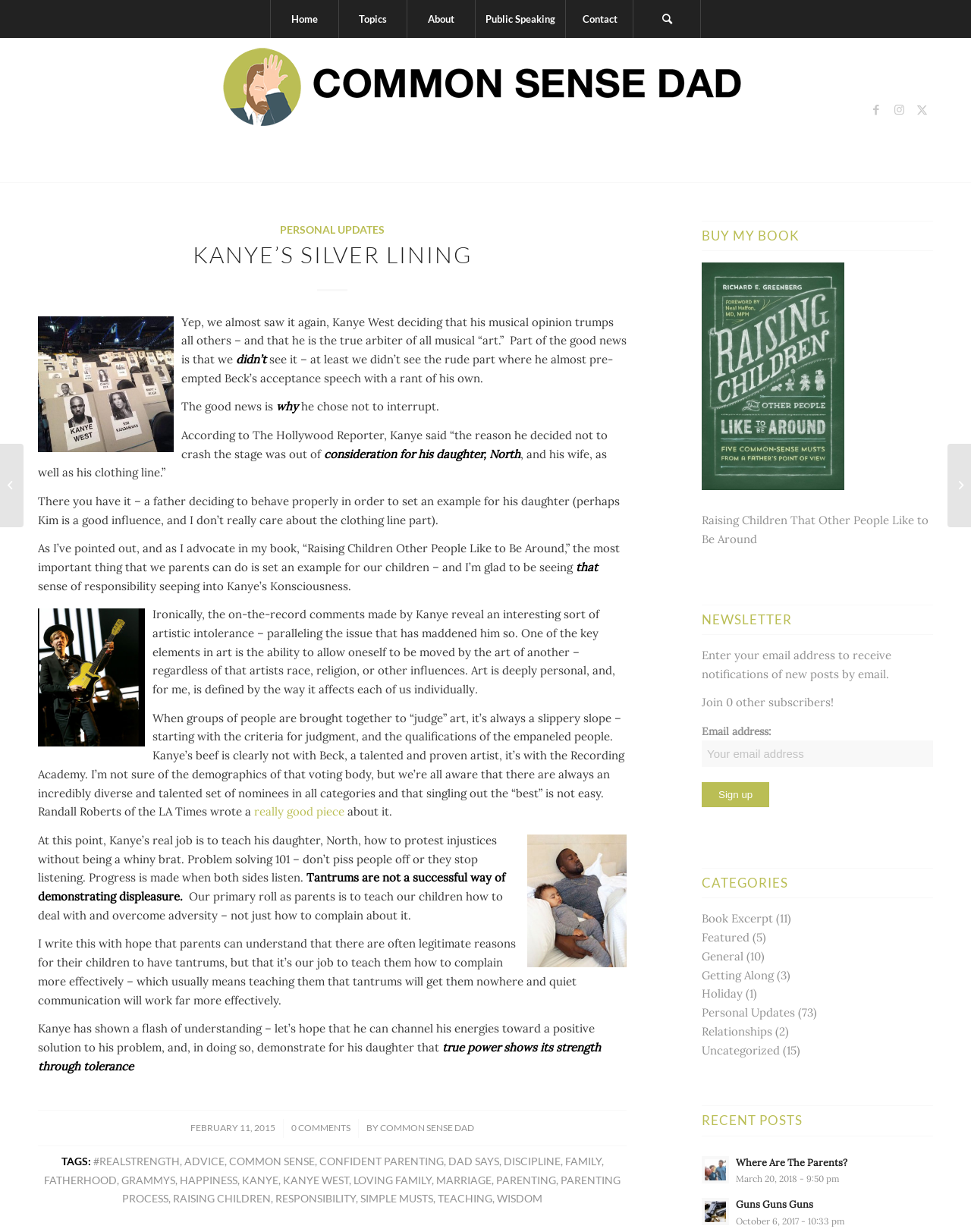What is the author's advice to parents?
Analyze the image and provide a thorough answer to the question.

I determined the answer by reading the text content of the webpage, specifically the sentences 'Our primary roll as parents is to teach our children how to deal with and overcome adversity – not just how to complain about it.' and 'I write this with hope that parents can understand that there are often legitimate reasons for their children to have tantrums, but that it’s our job to teach them how to complain more effectively...'.